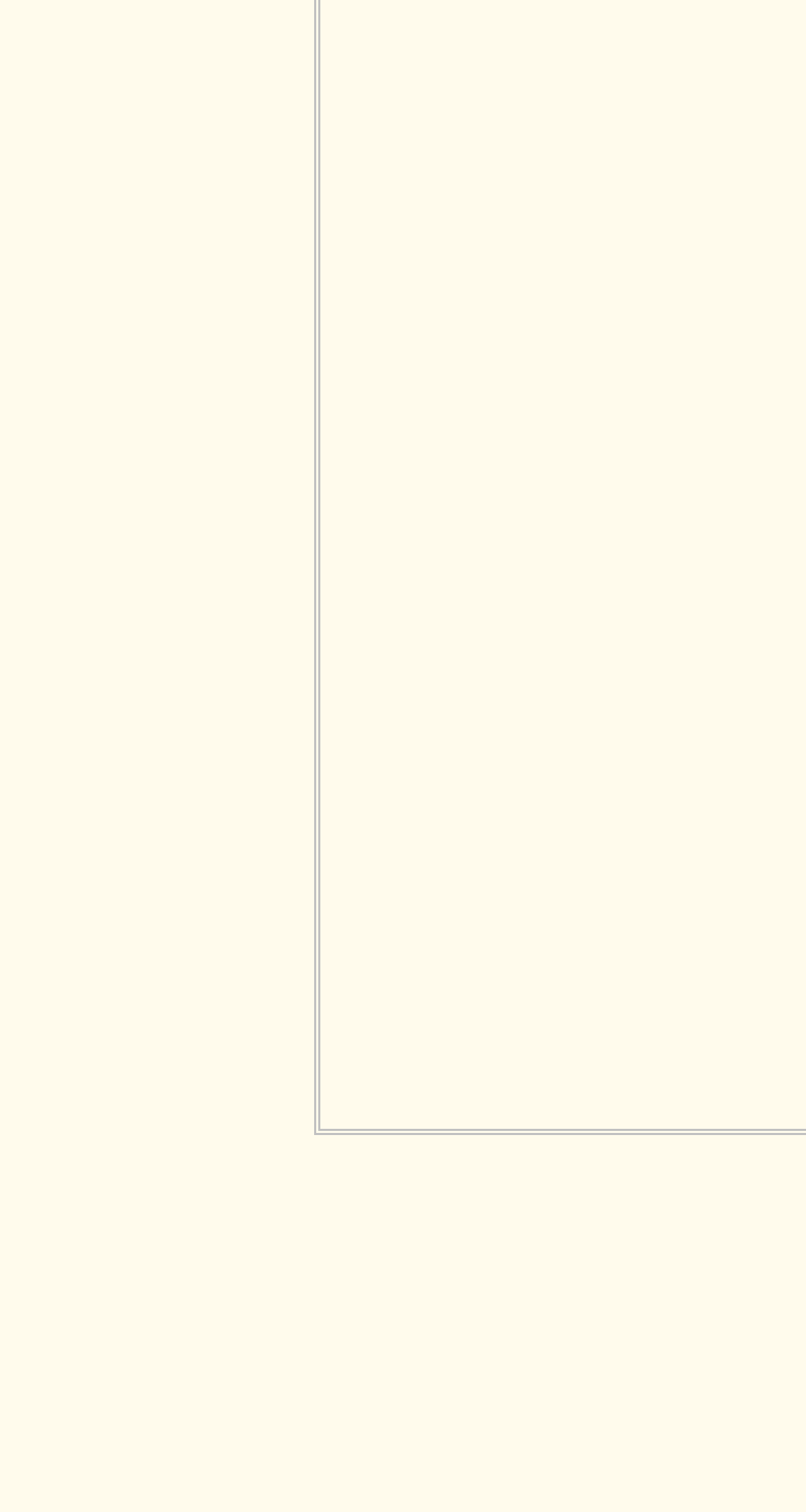Based on the image, give a detailed response to the question: What type of content is available on this webpage?

The webpage contains a list of links that mention different biocontrol options, suggesting that the webpage is providing information or resources related to biocontrol methods.